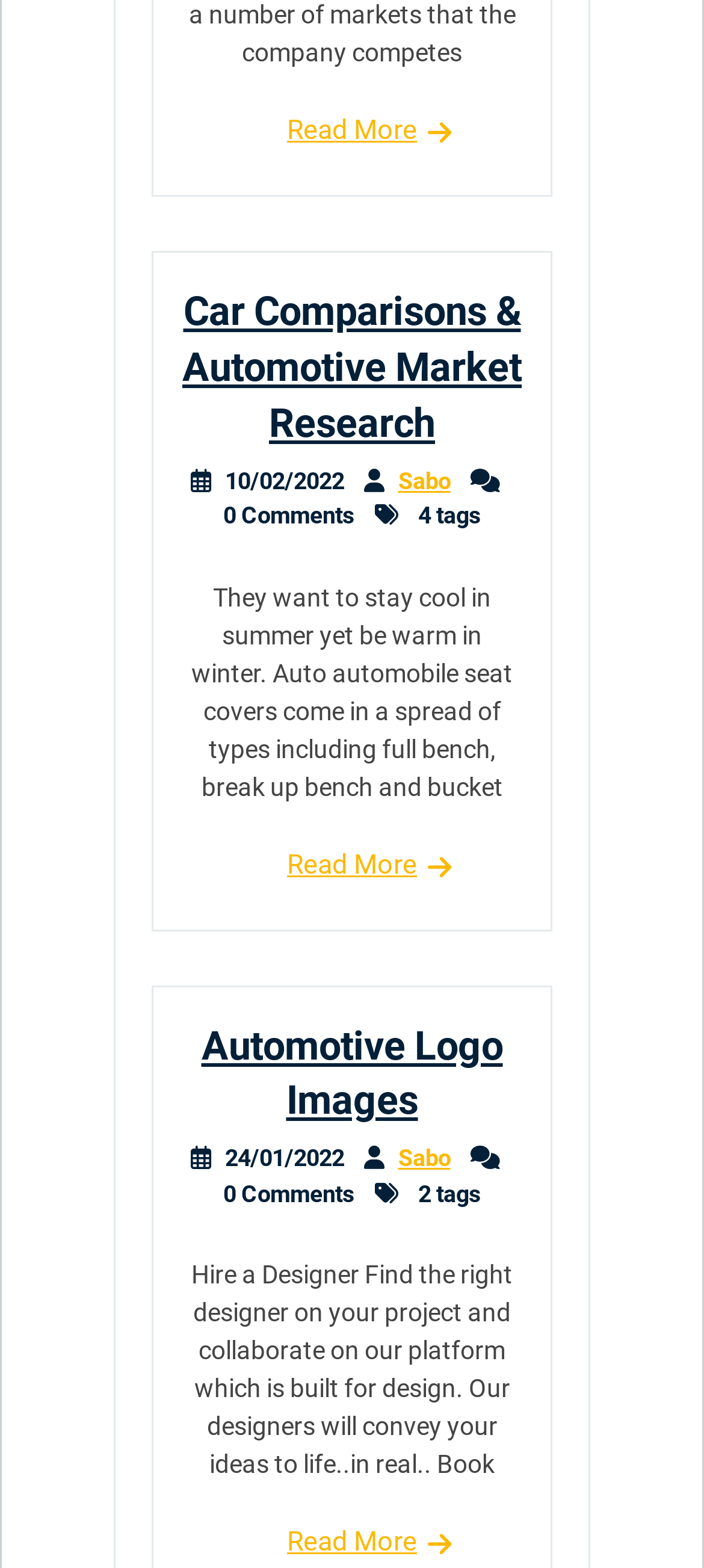Provide a short answer to the following question with just one word or phrase: How many articles are on this page?

2